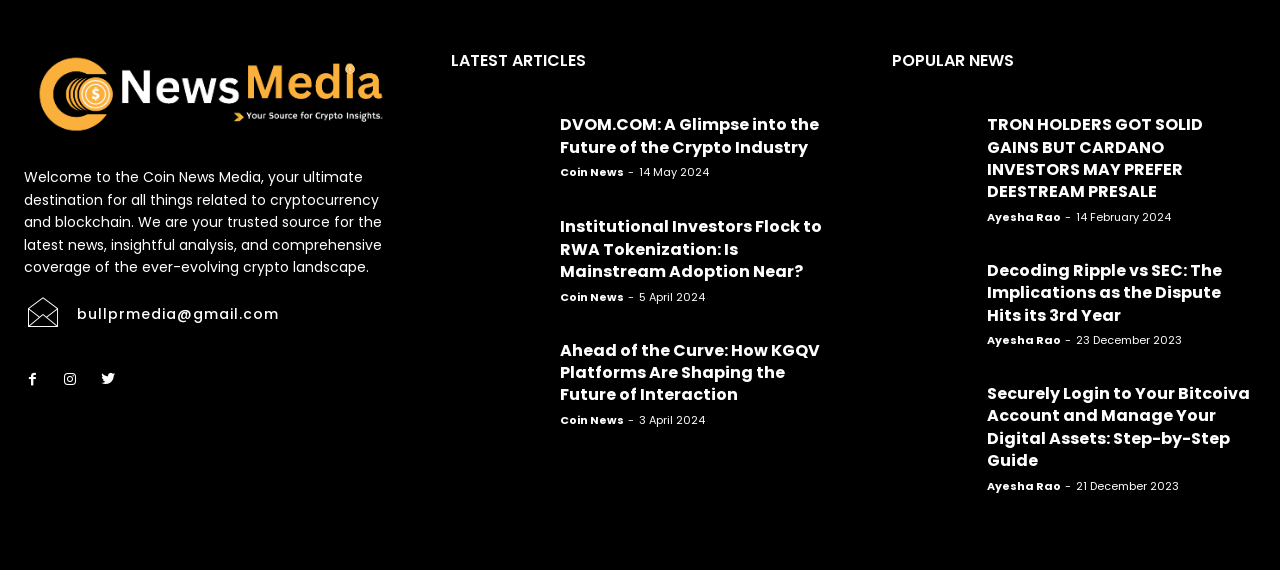Using the format (top-left x, top-left y, bottom-right x, bottom-right y), provide the bounding box coordinates for the described UI element. All values should be floating point numbers between 0 and 1: Ayesha Rao

[0.771, 0.838, 0.829, 0.866]